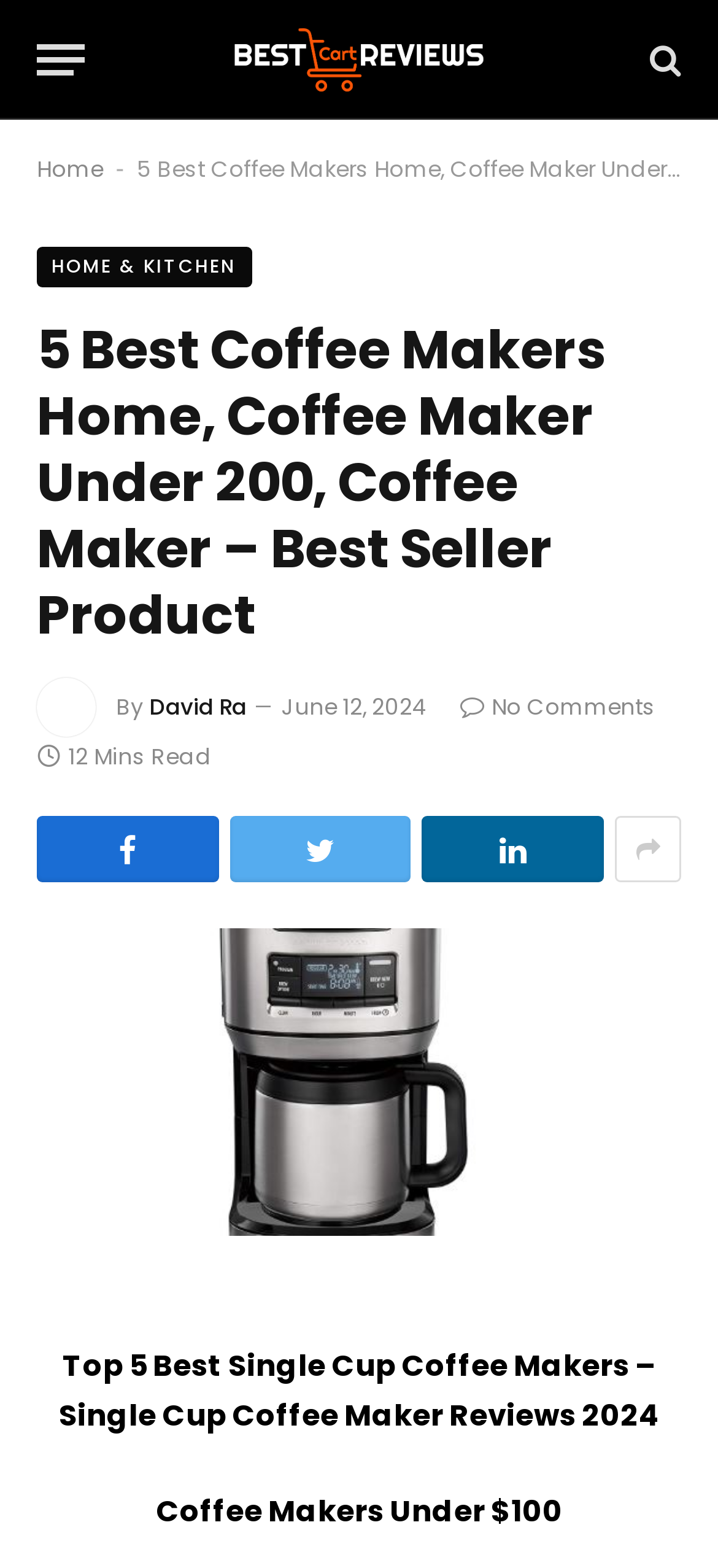Provide the bounding box coordinates of the HTML element described by the text: "title="Show More Social Sharing"". The coordinates should be in the format [left, top, right, bottom] with values between 0 and 1.

[0.856, 0.52, 0.949, 0.563]